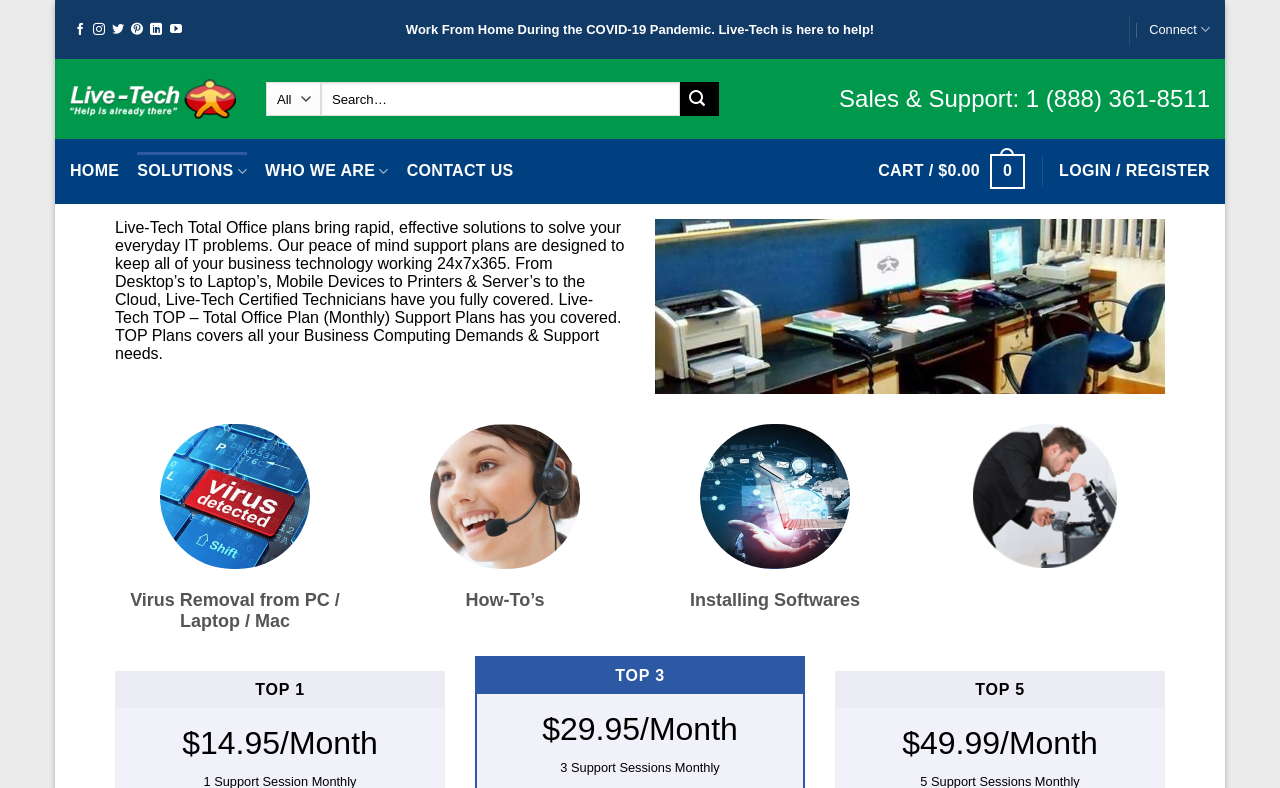Provide a one-word or short-phrase answer to the question:
What is the phone number for Sales & Support?

1 (888) 361-8511